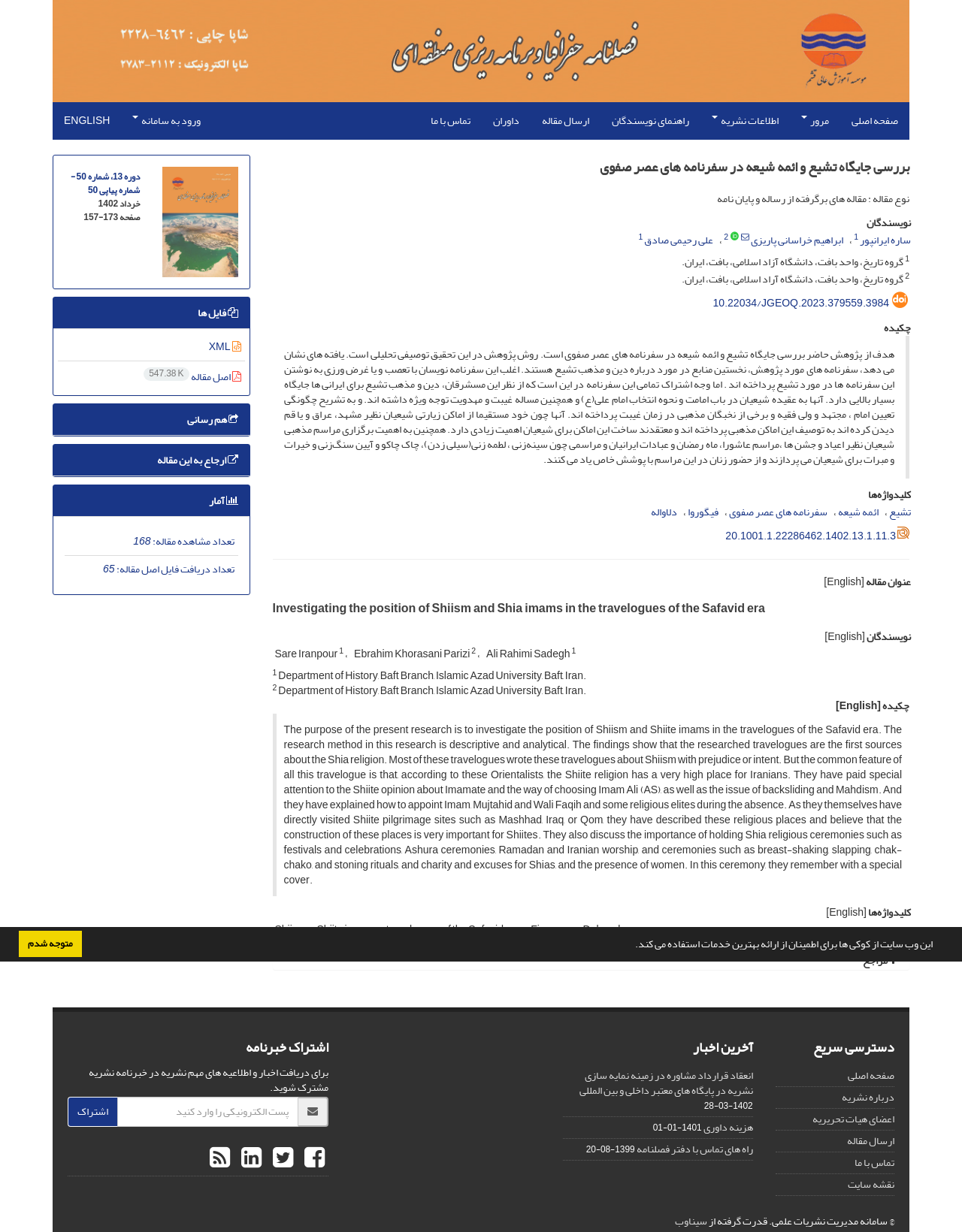What is the purpose of the research?
Please use the visual content to give a single word or phrase answer.

بررسی جایگاه تشیع و ائمه شیعه در سفرنامه های عصر صفوی